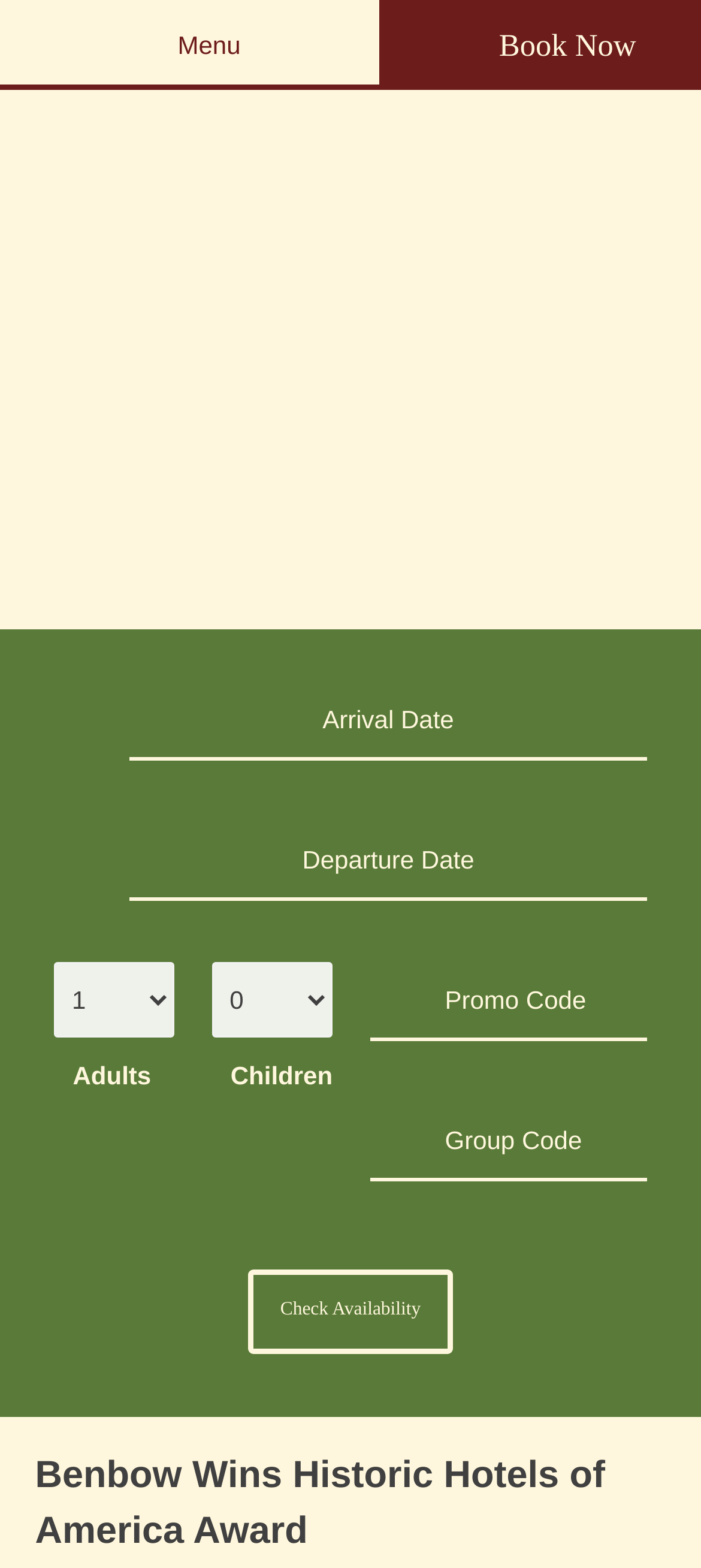What is the purpose of the 'Book Now' link?
Refer to the image and give a detailed answer to the query.

The 'Book Now' link is prominently displayed at the top of the page, suggesting that it is a primary call-to-action. Its purpose is likely to allow users to book a room at the Benbow Historic Inn.